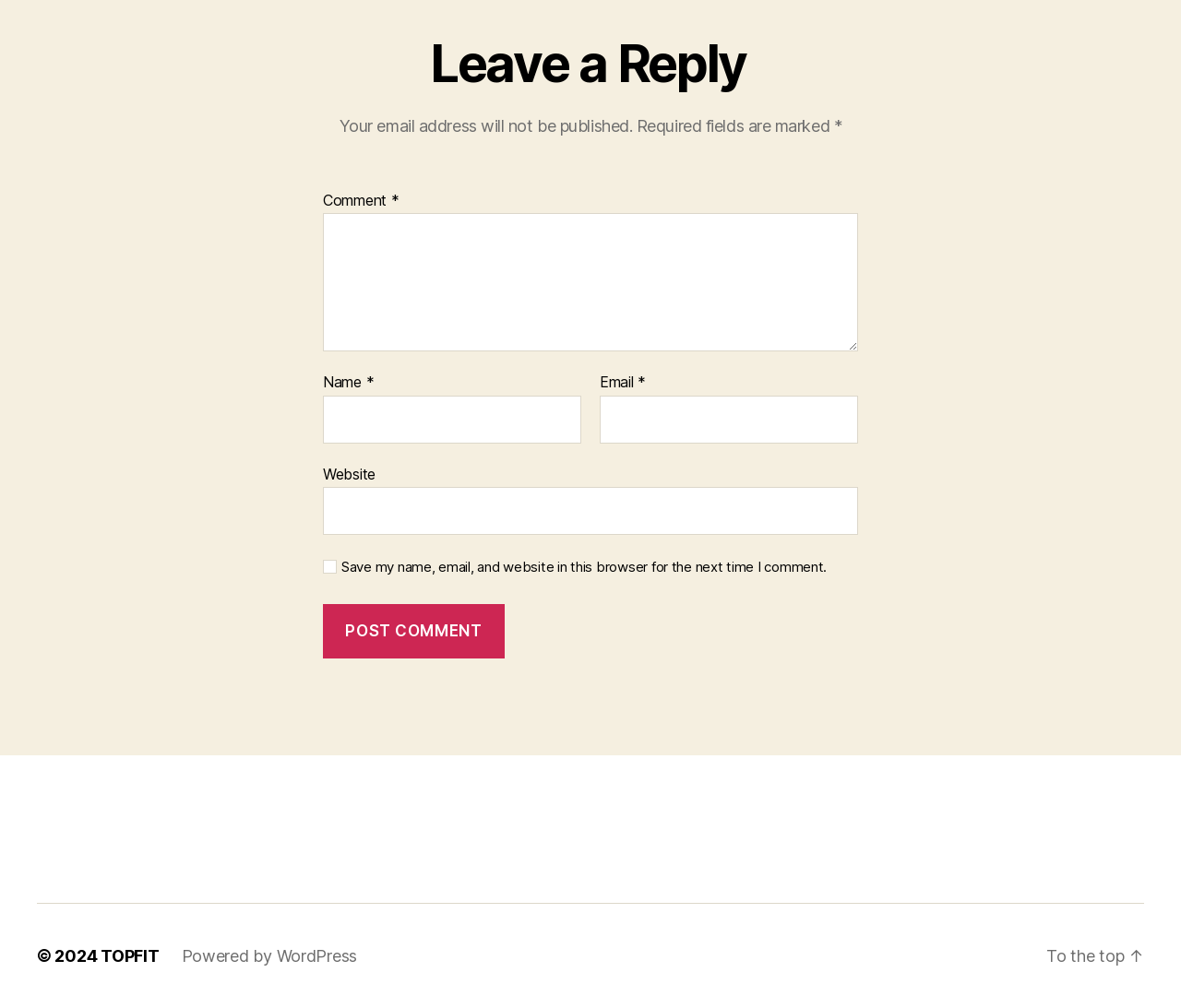Please find the bounding box coordinates of the element that needs to be clicked to perform the following instruction: "Go to the top". The bounding box coordinates should be four float numbers between 0 and 1, represented as [left, top, right, bottom].

[0.886, 0.939, 0.969, 0.958]